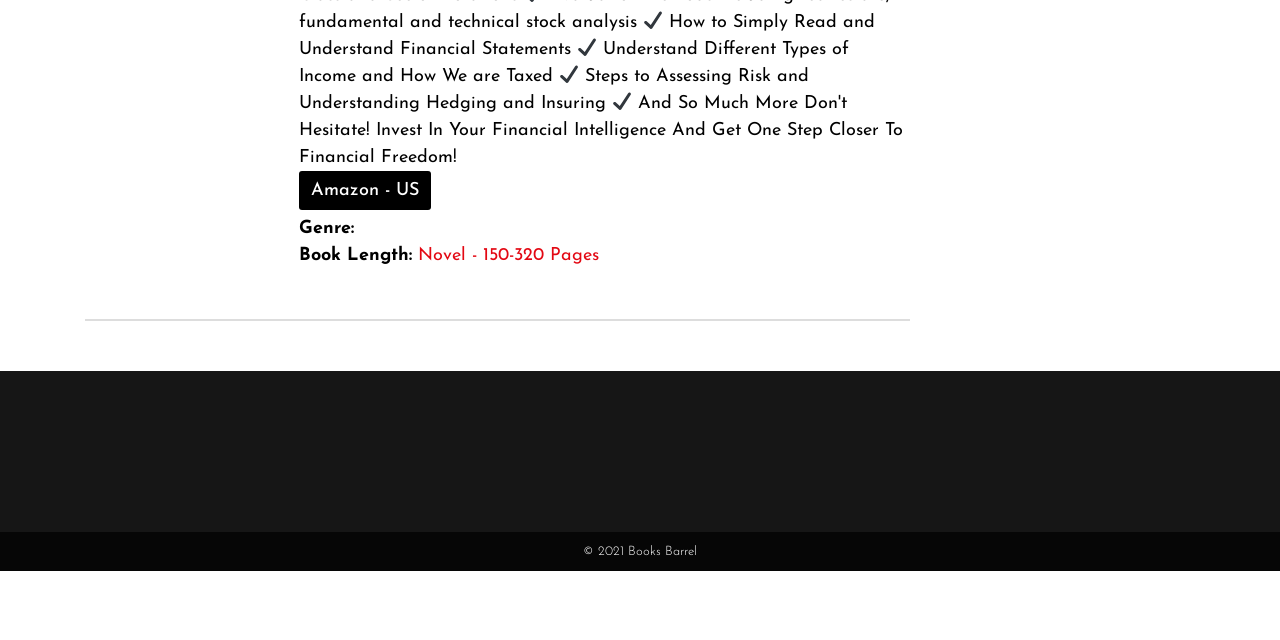Please determine the bounding box coordinates, formatted as (top-left x, top-left y, bottom-right x, bottom-right y), with all values as floating point numbers between 0 and 1. Identify the bounding box of the region described as: Amazon - US

[0.233, 0.267, 0.337, 0.328]